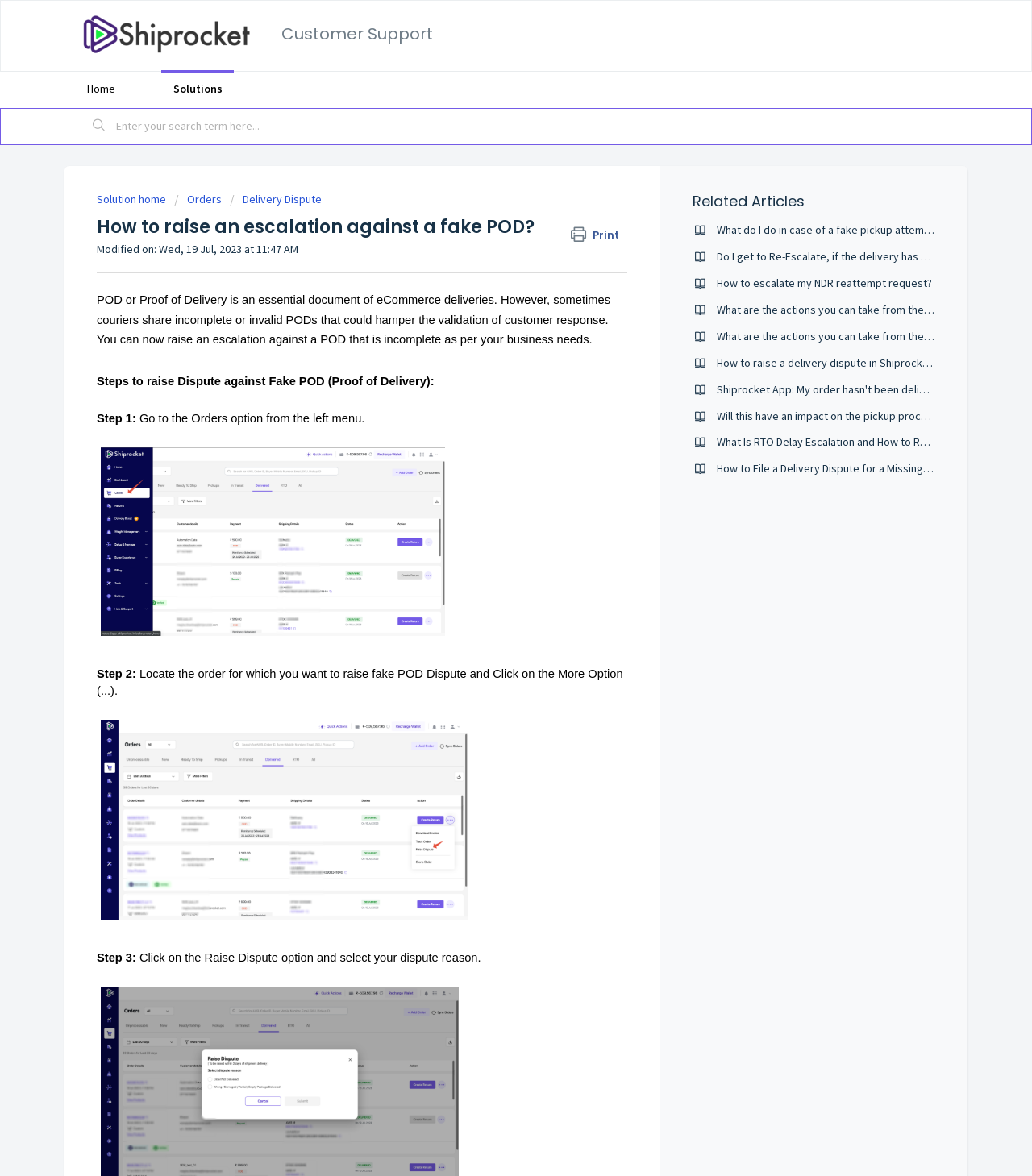Determine the bounding box coordinates for the element that should be clicked to follow this instruction: "Click the 'Home' link". The coordinates should be given as four float numbers between 0 and 1, in the format [left, top, right, bottom].

[0.062, 0.06, 0.133, 0.092]